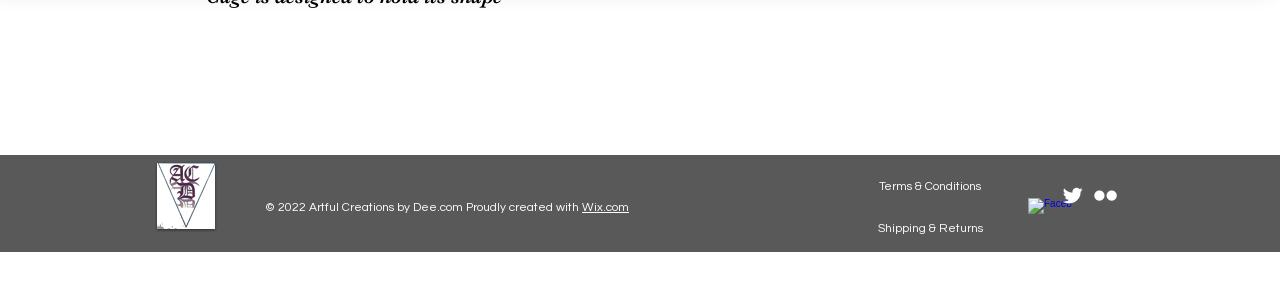Extract the bounding box coordinates of the UI element described by: "https://bestmailorderbride.info/guide/mail-order-bride-statistics/". The coordinates should include four float numbers ranging from 0 to 1, e.g., [left, top, right, bottom].

None